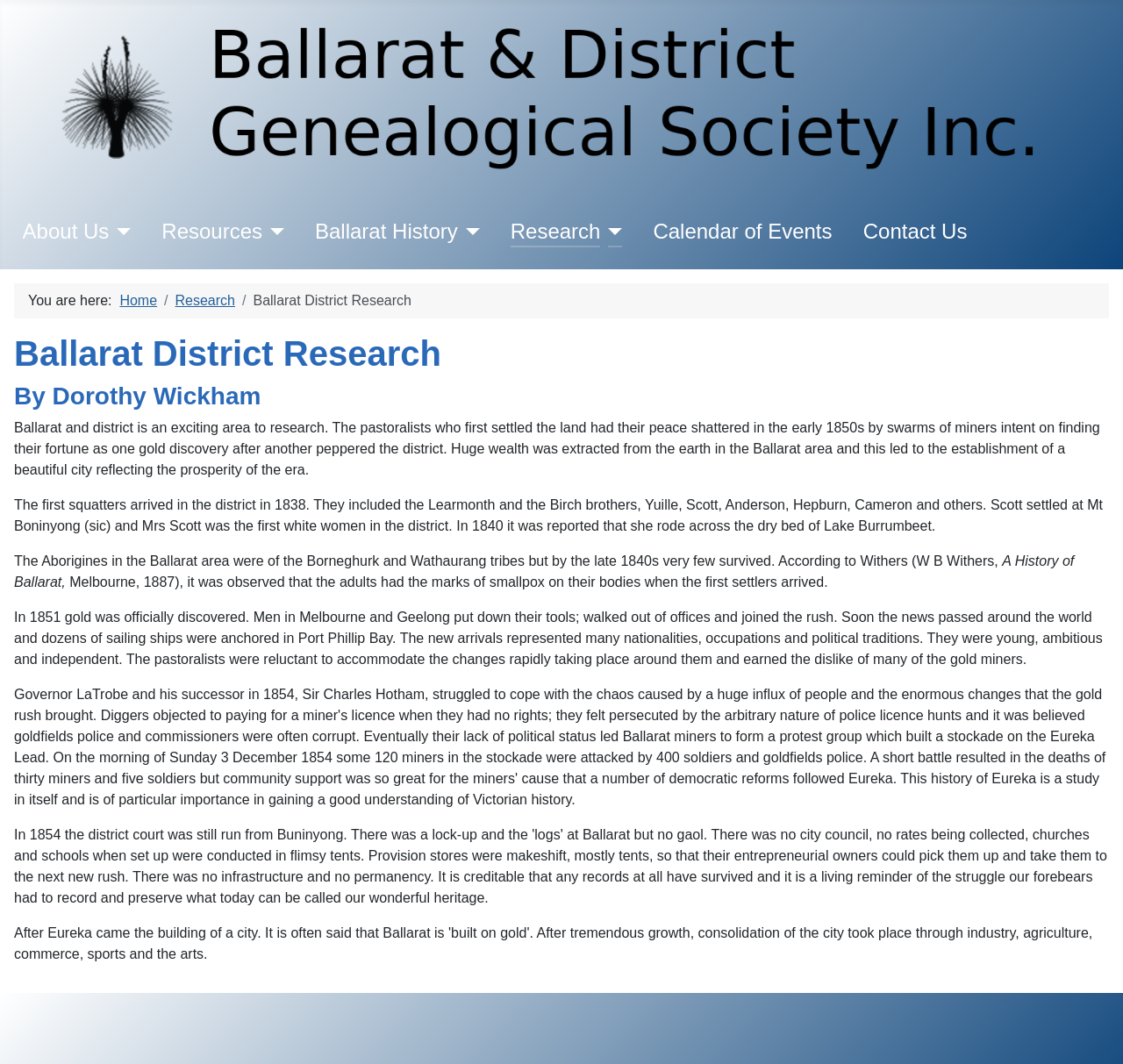Please determine the bounding box coordinates of the element to click on in order to accomplish the following task: "Contact Us". Ensure the coordinates are four float numbers ranging from 0 to 1, i.e., [left, top, right, bottom].

[0.769, 0.203, 0.861, 0.232]